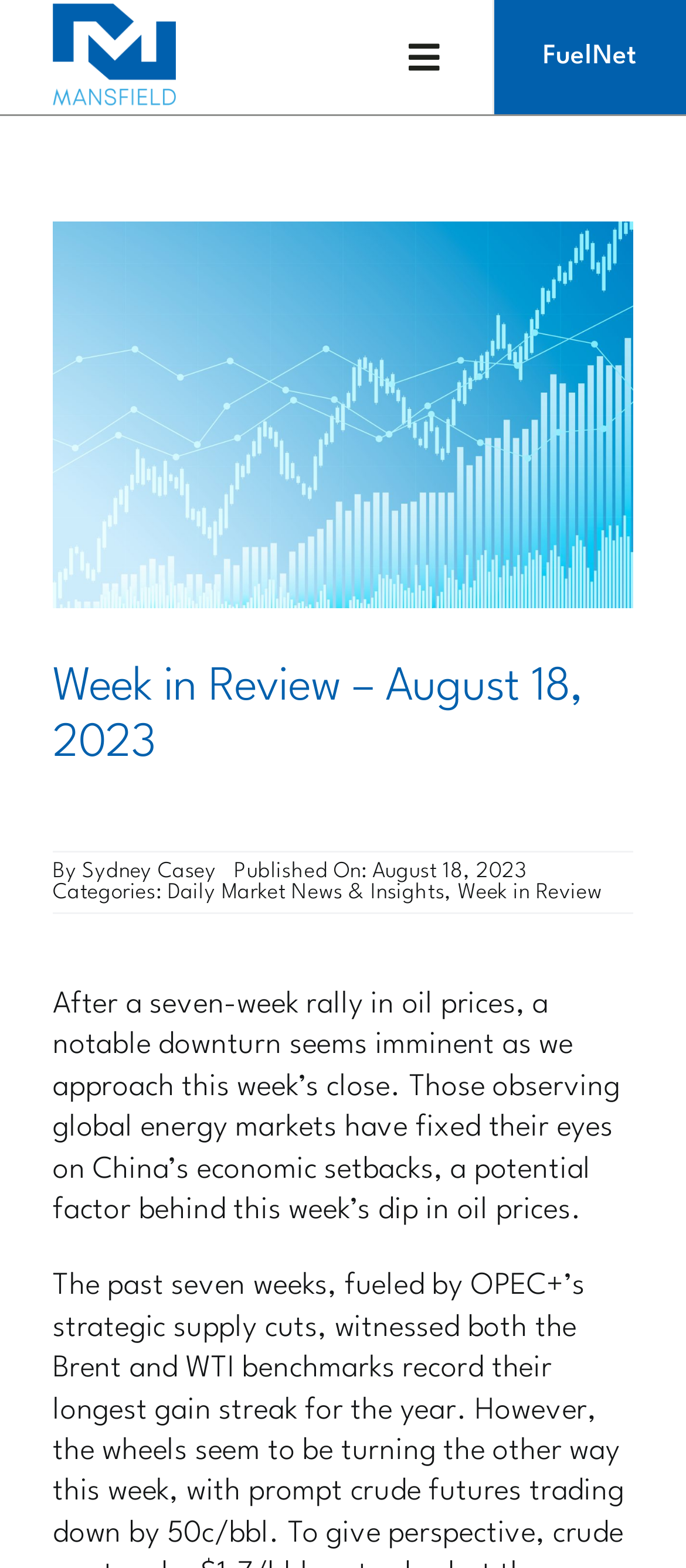Pinpoint the bounding box coordinates of the area that should be clicked to complete the following instruction: "Read article by Sydney Casey". The coordinates must be given as four float numbers between 0 and 1, i.e., [left, top, right, bottom].

[0.12, 0.549, 0.316, 0.563]